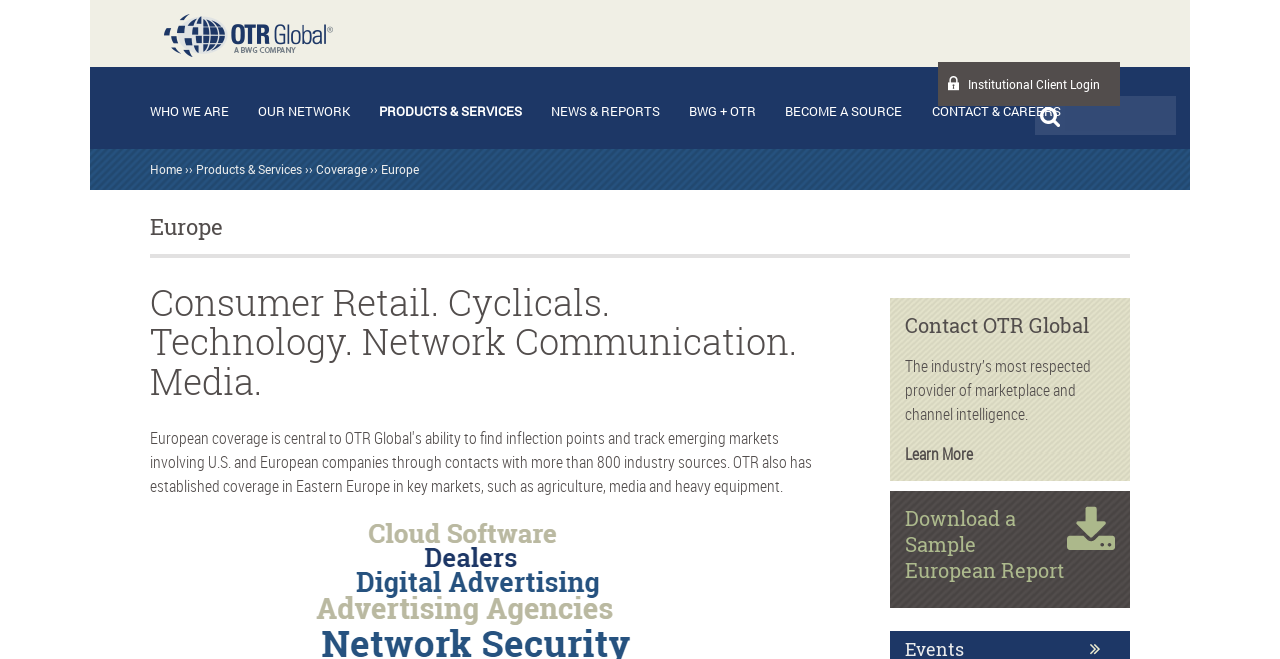What is the main region focused on this website? Analyze the screenshot and reply with just one word or a short phrase.

Europe